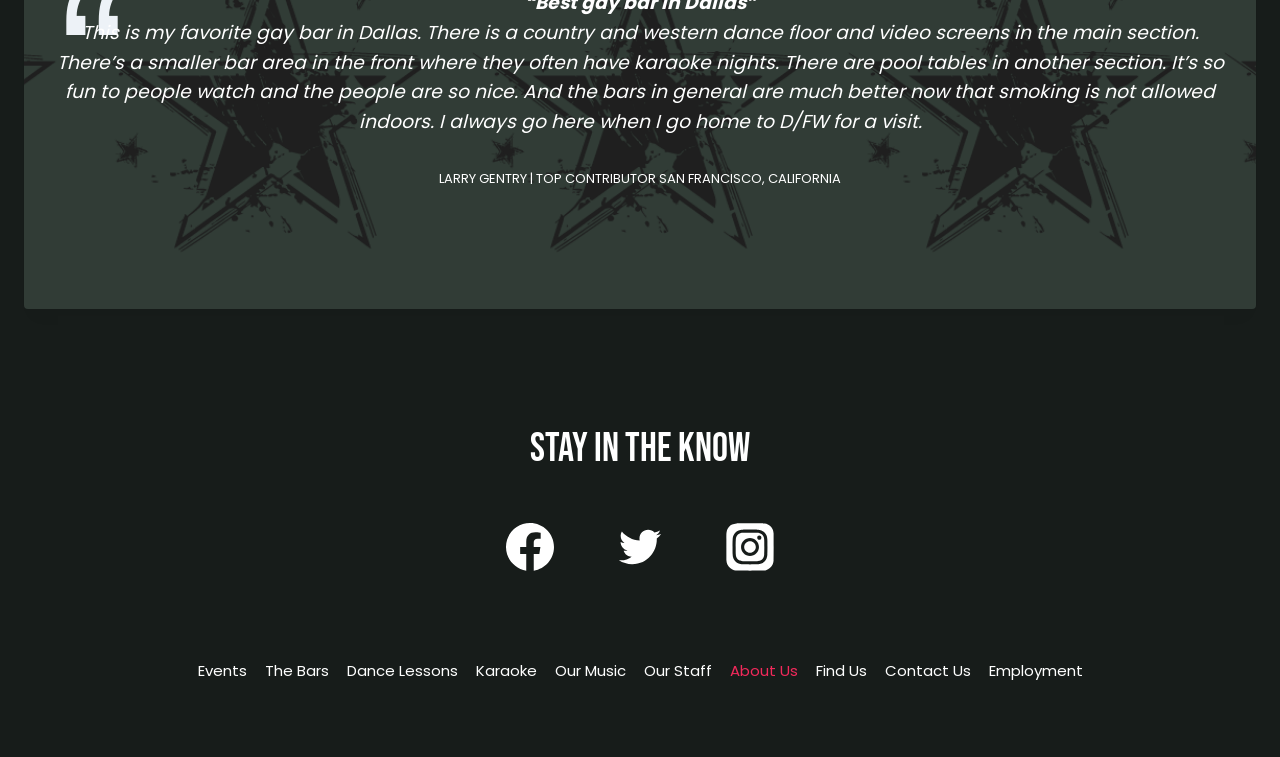Please specify the bounding box coordinates of the element that should be clicked to execute the given instruction: 'Check out the Karaoke page'. Ensure the coordinates are four float numbers between 0 and 1, expressed as [left, top, right, bottom].

[0.364, 0.865, 0.426, 0.908]